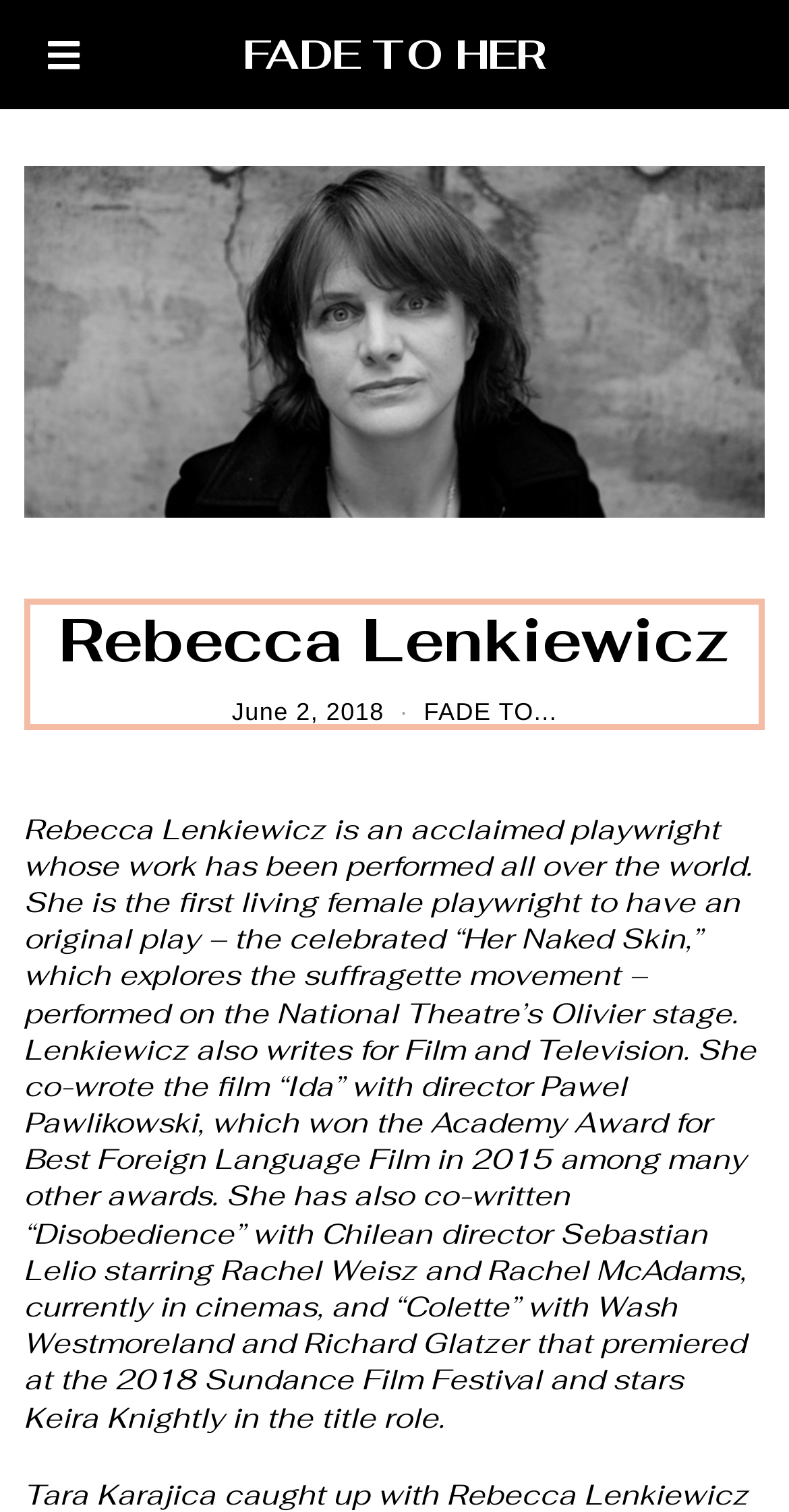Identify the bounding box coordinates for the UI element mentioned here: "Fade to Her". Provide the coordinates as four float values between 0 and 1, i.e., [left, top, right, bottom].

[0.308, 0.0, 0.692, 0.072]